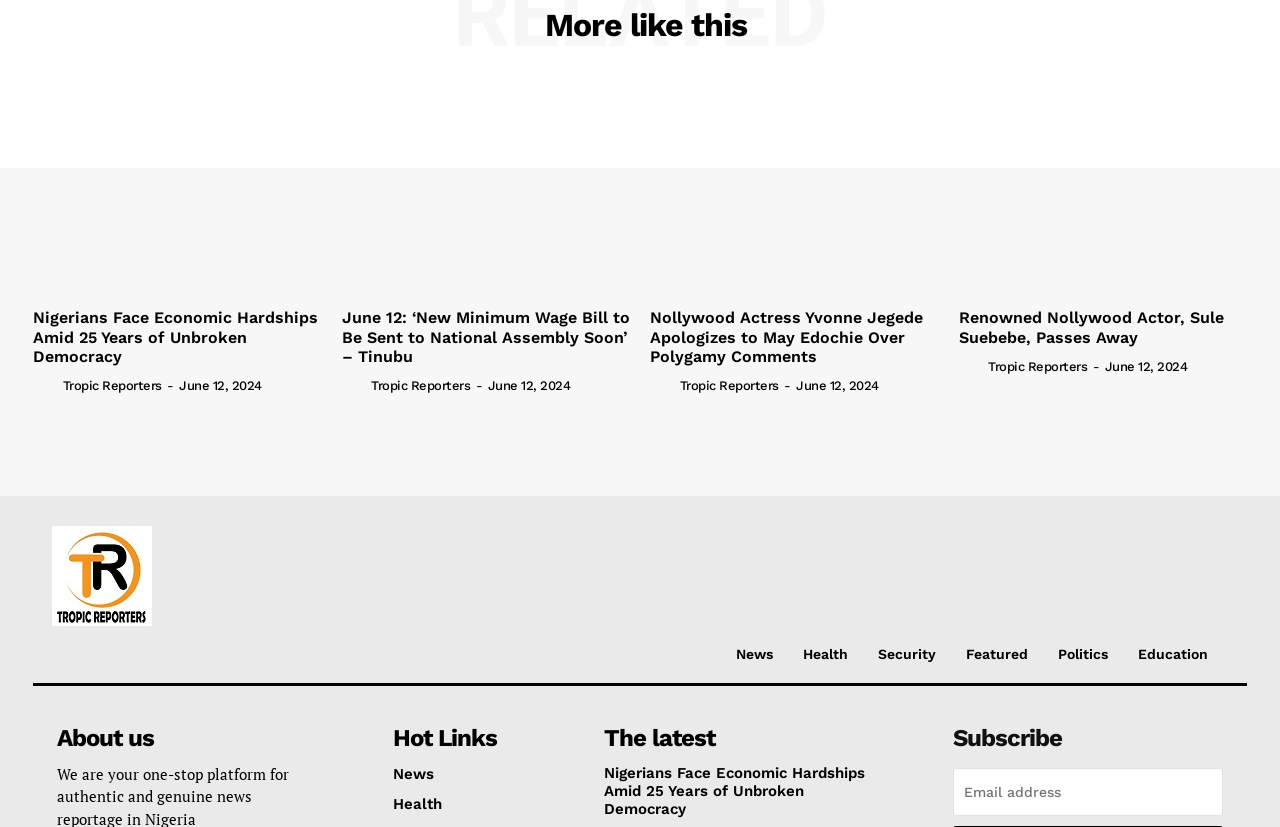Please give the bounding box coordinates of the area that should be clicked to fulfill the following instruction: "Enter email address". The coordinates should be in the format of four float numbers from 0 to 1, i.e., [left, top, right, bottom].

[0.744, 0.928, 0.955, 0.986]